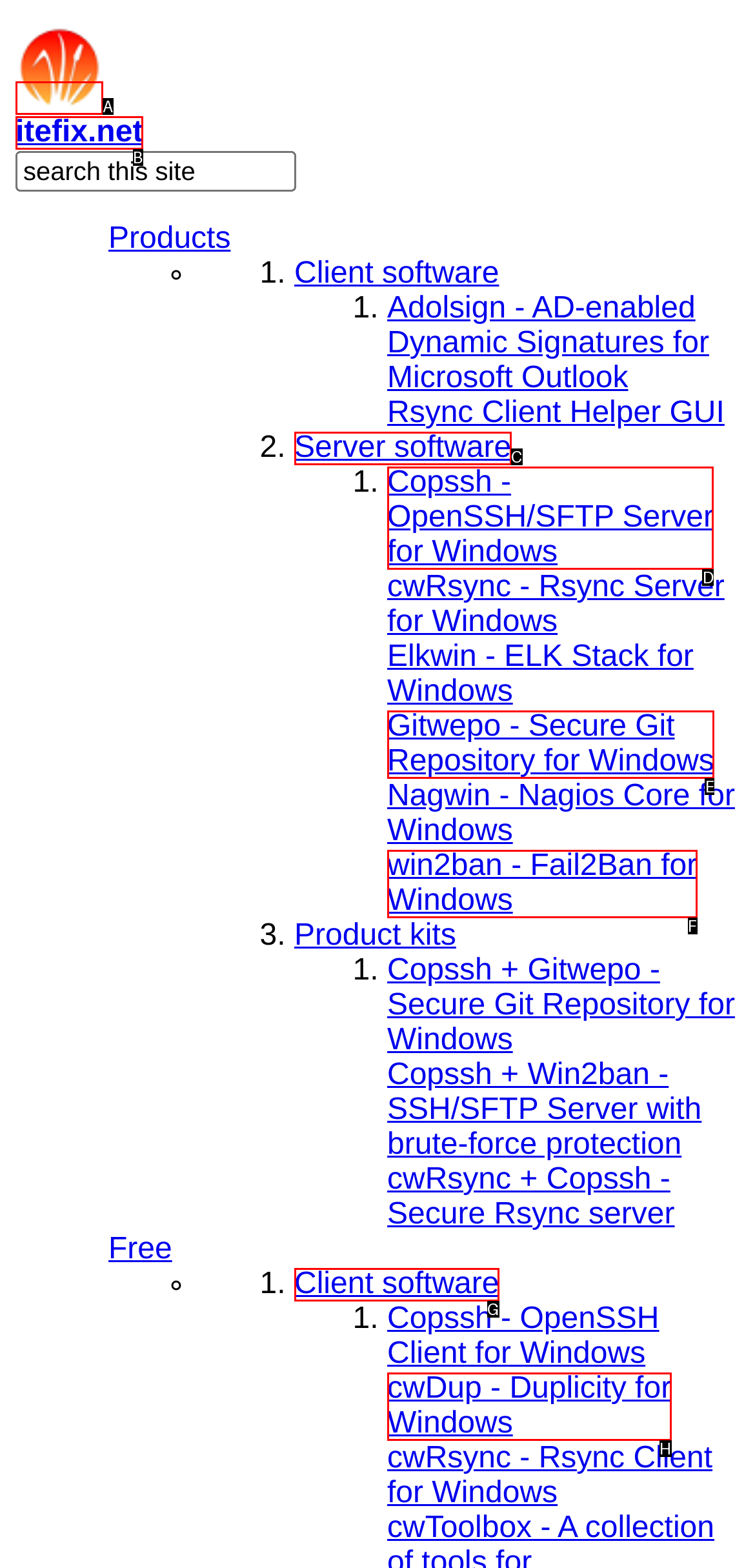Choose the letter that best represents the description: win2ban - Fail2Ban for Windows. Provide the letter as your response.

F